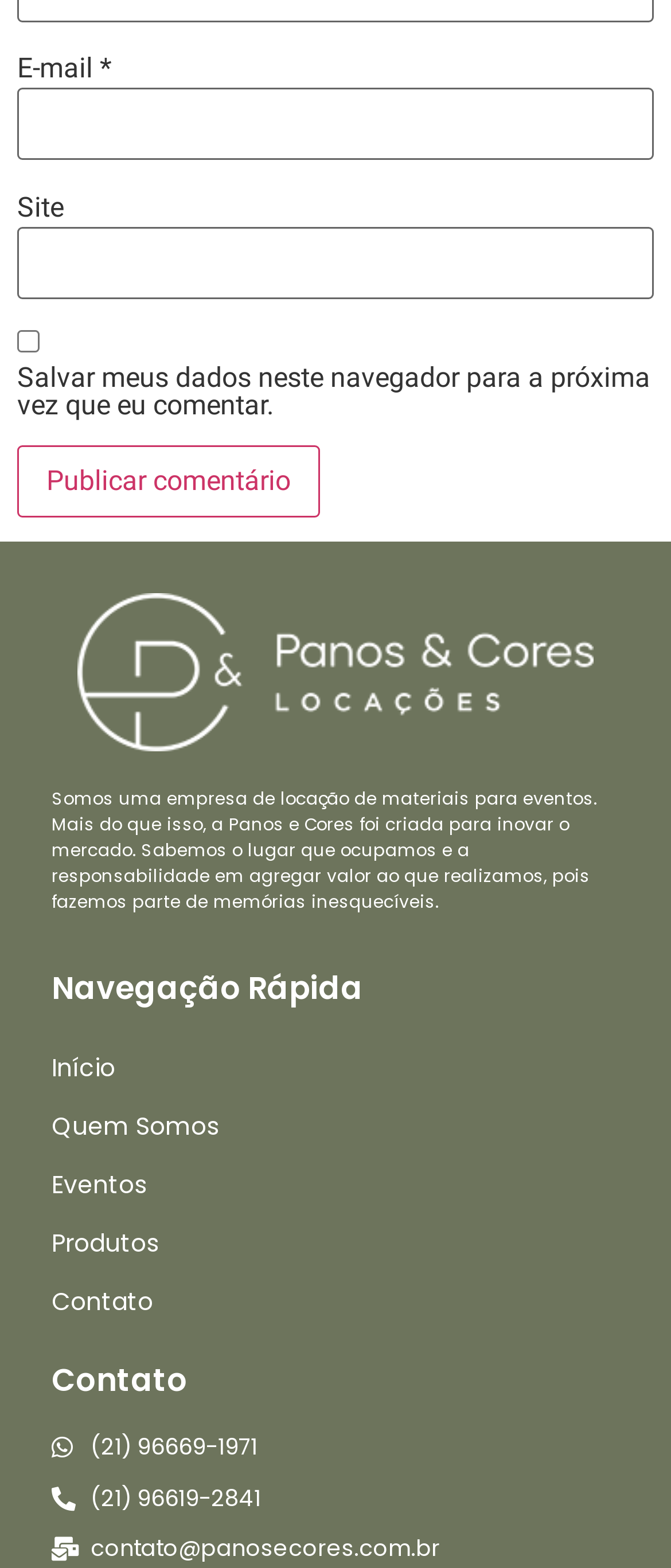Give the bounding box coordinates for the element described as: "parent_node: E-mail * aria-describedby="email-notes" name="email"".

[0.026, 0.056, 0.974, 0.102]